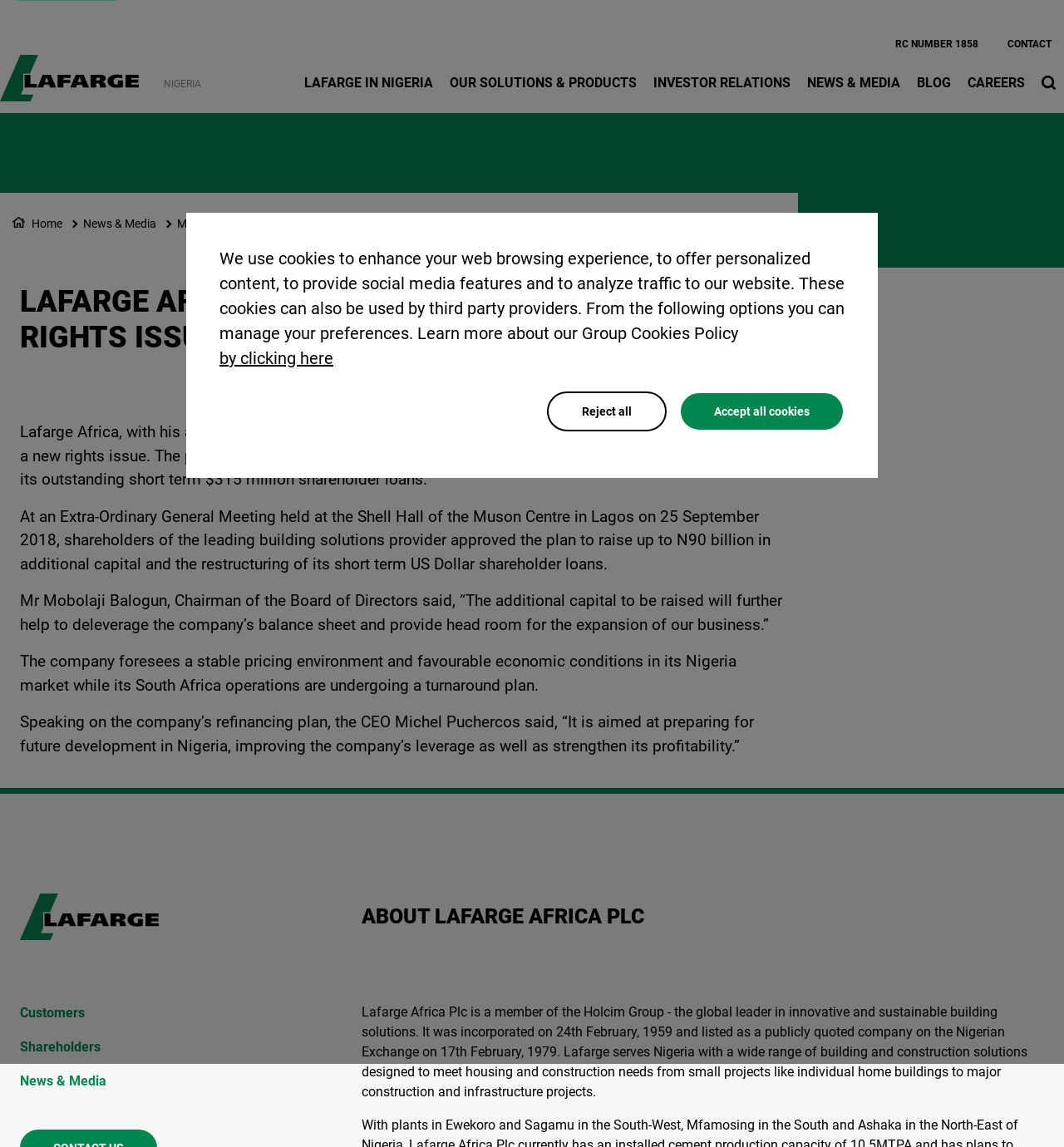Please identify the bounding box coordinates of the element that needs to be clicked to perform the following instruction: "Click the logo".

[0.0, 0.04, 0.13, 0.08]